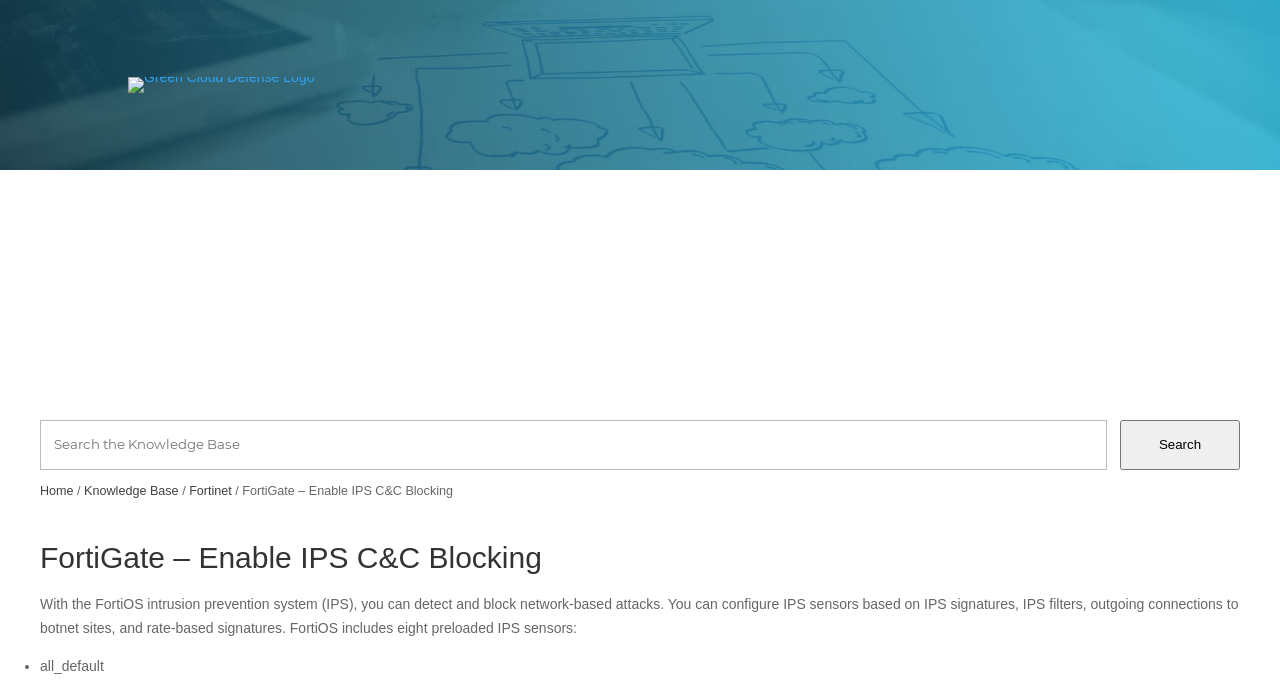Construct a thorough caption encompassing all aspects of the webpage.

The webpage is about FortiGate and enabling IPS C&C blocking, as indicated by the title. At the top left corner, there is a logo of Green Cloud Defense, which is a clickable link. Below the logo, there is a search bar with a label "Search For" and a text box where users can input their search queries. The search bar is accompanied by a "Search" button on the right side.

On the top navigation menu, there are four links: "Home", "Knowledge Base", "Fortinet", and the current page title "FortiGate – Enable IPS C&C Blocking". The current page title is also displayed as a heading below the navigation menu.

The main content of the page starts with a paragraph explaining the FortiOS intrusion prevention system (IPS), which can detect and block network-based attacks. The paragraph is followed by a list, indicated by a bullet point, with the first item being "all_default". The list appears to be describing the configuration options for IPS sensors.